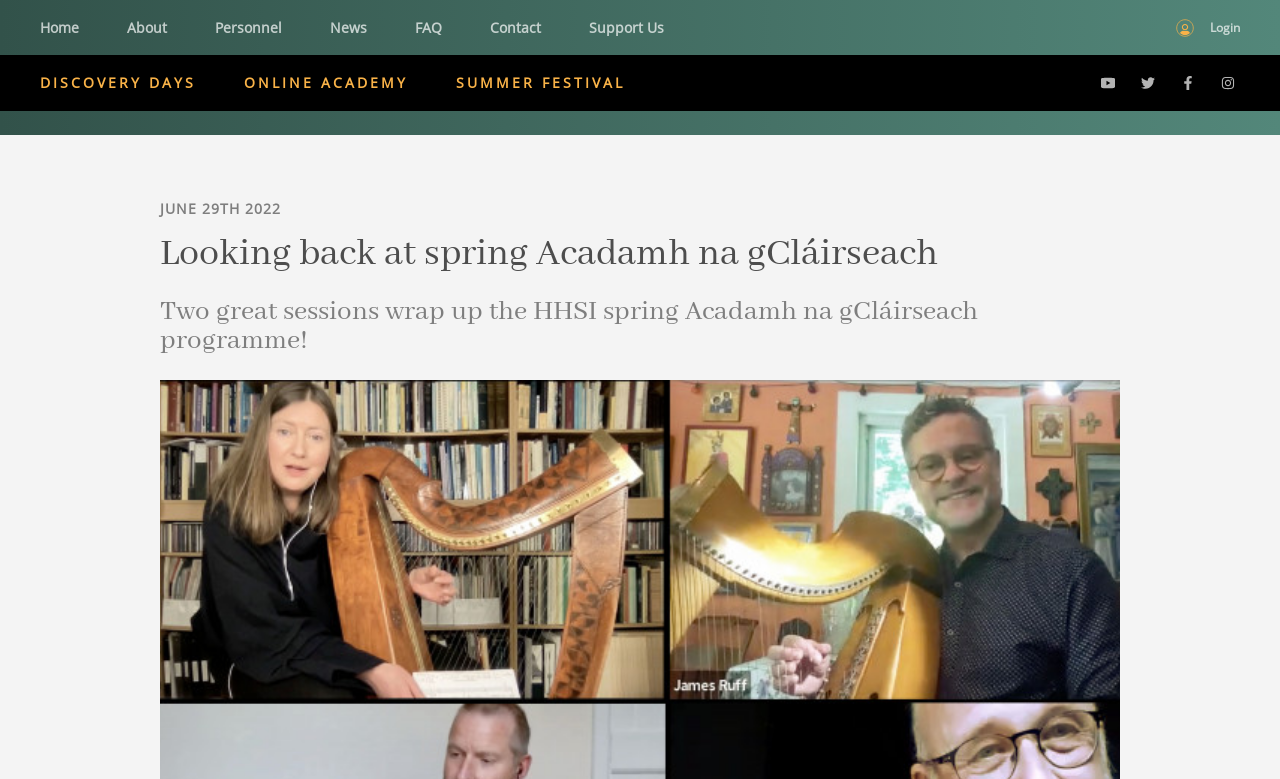What is the topic of the latest article?
Refer to the image and give a detailed answer to the question.

I analyzed the headings on the webpage and found that the latest article is about 'Acadamh na gCláirseach', which seems to be a program or event related to the Historical Harp Society of Ireland.